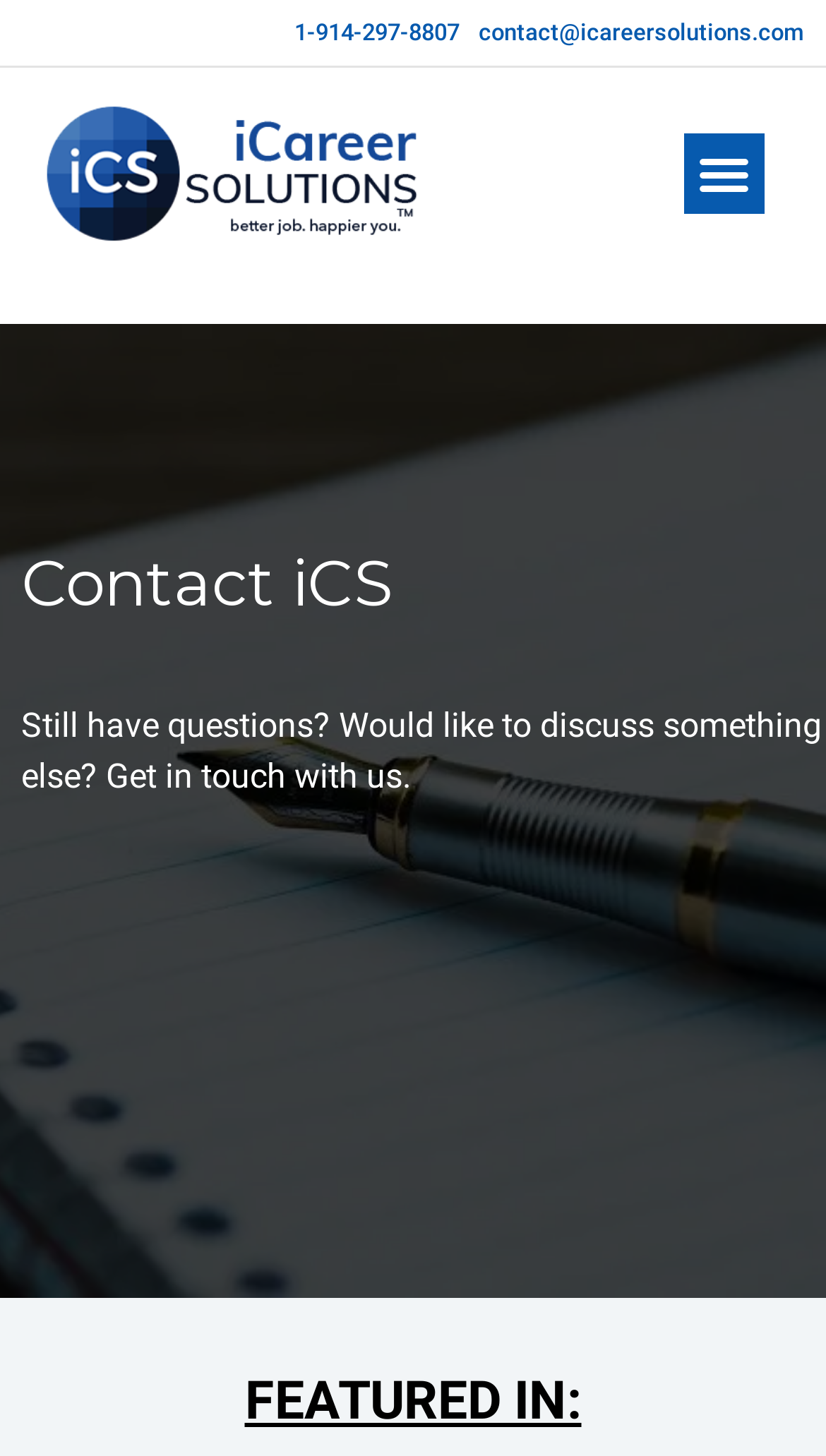Using the webpage screenshot and the element description contact@icareersolutions.com, determine the bounding box coordinates. Specify the coordinates in the format (top-left x, top-left y, bottom-right x, bottom-right y) with values ranging from 0 to 1.

[0.579, 0.013, 0.974, 0.032]